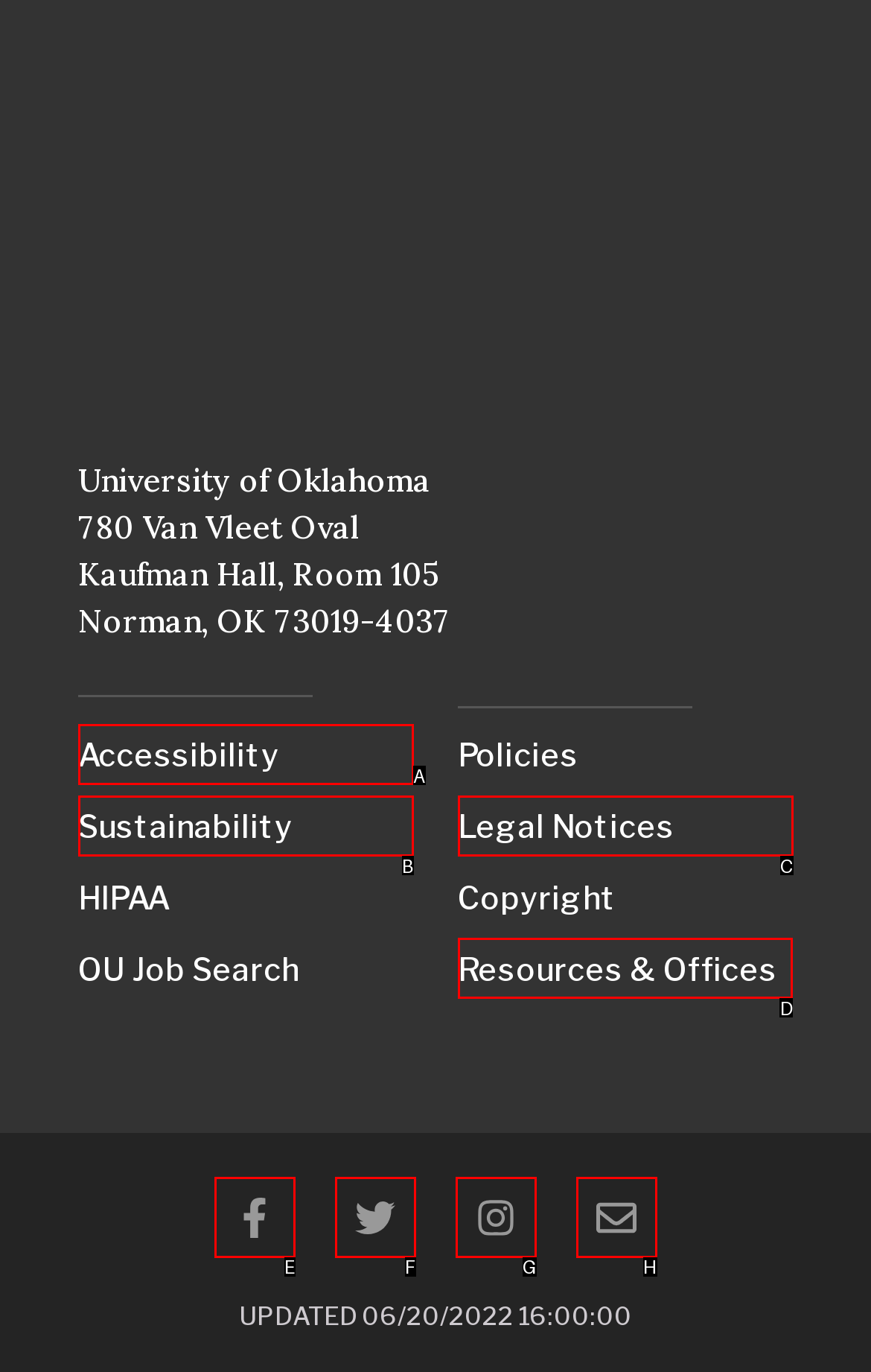Tell me which letter corresponds to the UI element that should be clicked to fulfill this instruction: View the Resources & Offices page
Answer using the letter of the chosen option directly.

D